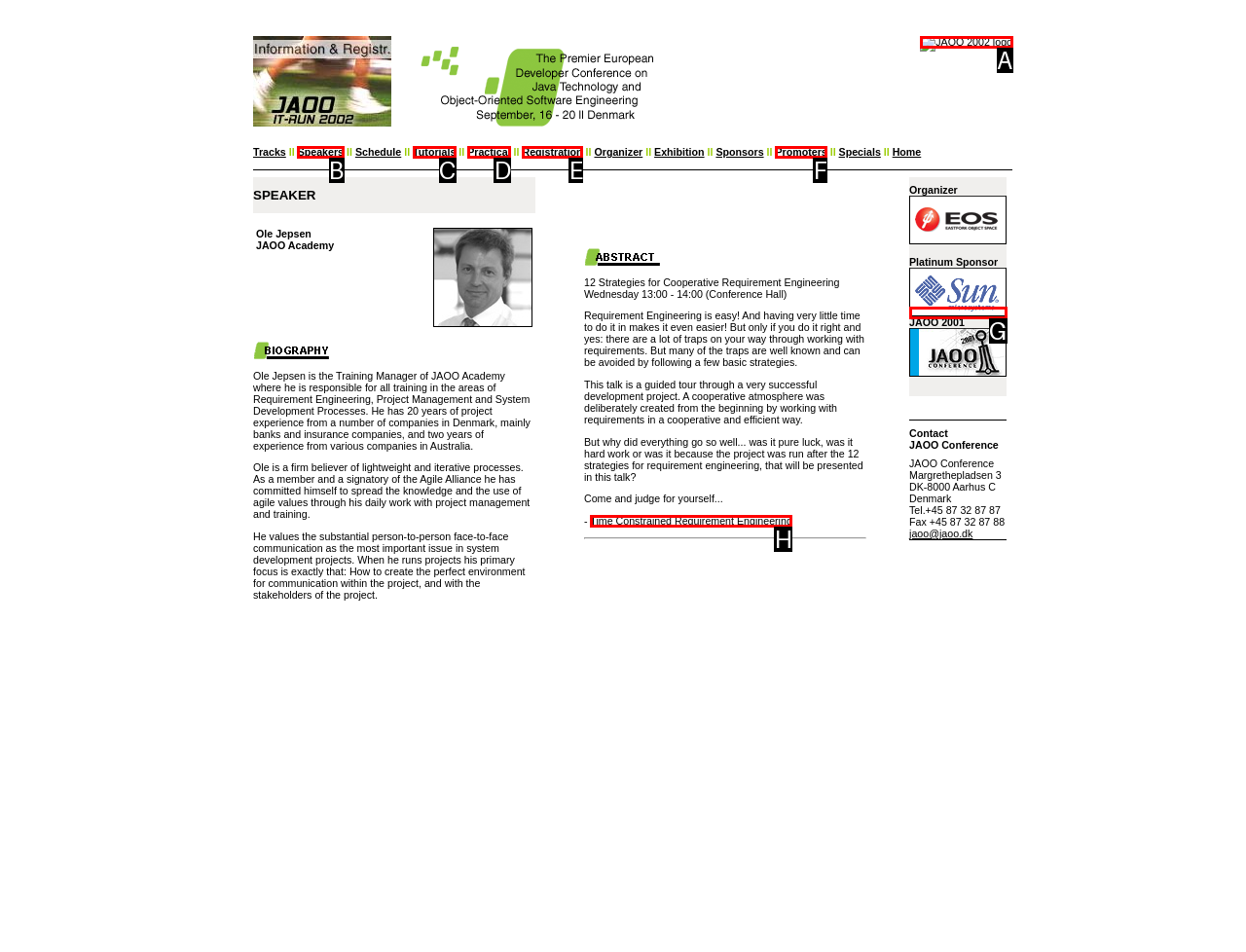Select the HTML element that matches the description: Time Constrained Requirement Engineering
Respond with the letter of the correct choice from the given options directly.

H